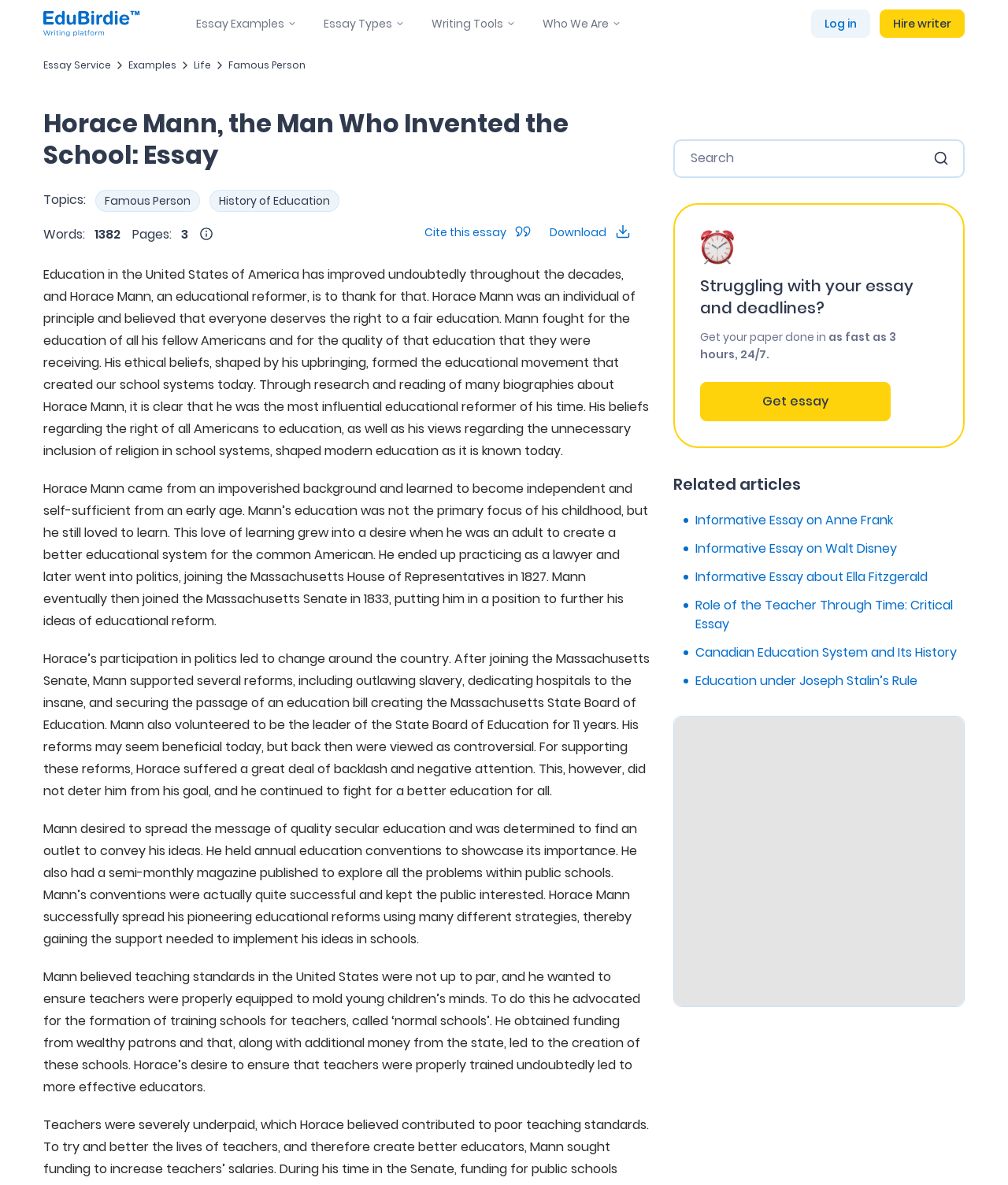Please find and report the bounding box coordinates of the element to click in order to perform the following action: "search for essays". The coordinates should be expressed as four float numbers between 0 and 1, in the format [left, top, right, bottom].

[0.647, 0.008, 0.795, 0.032]